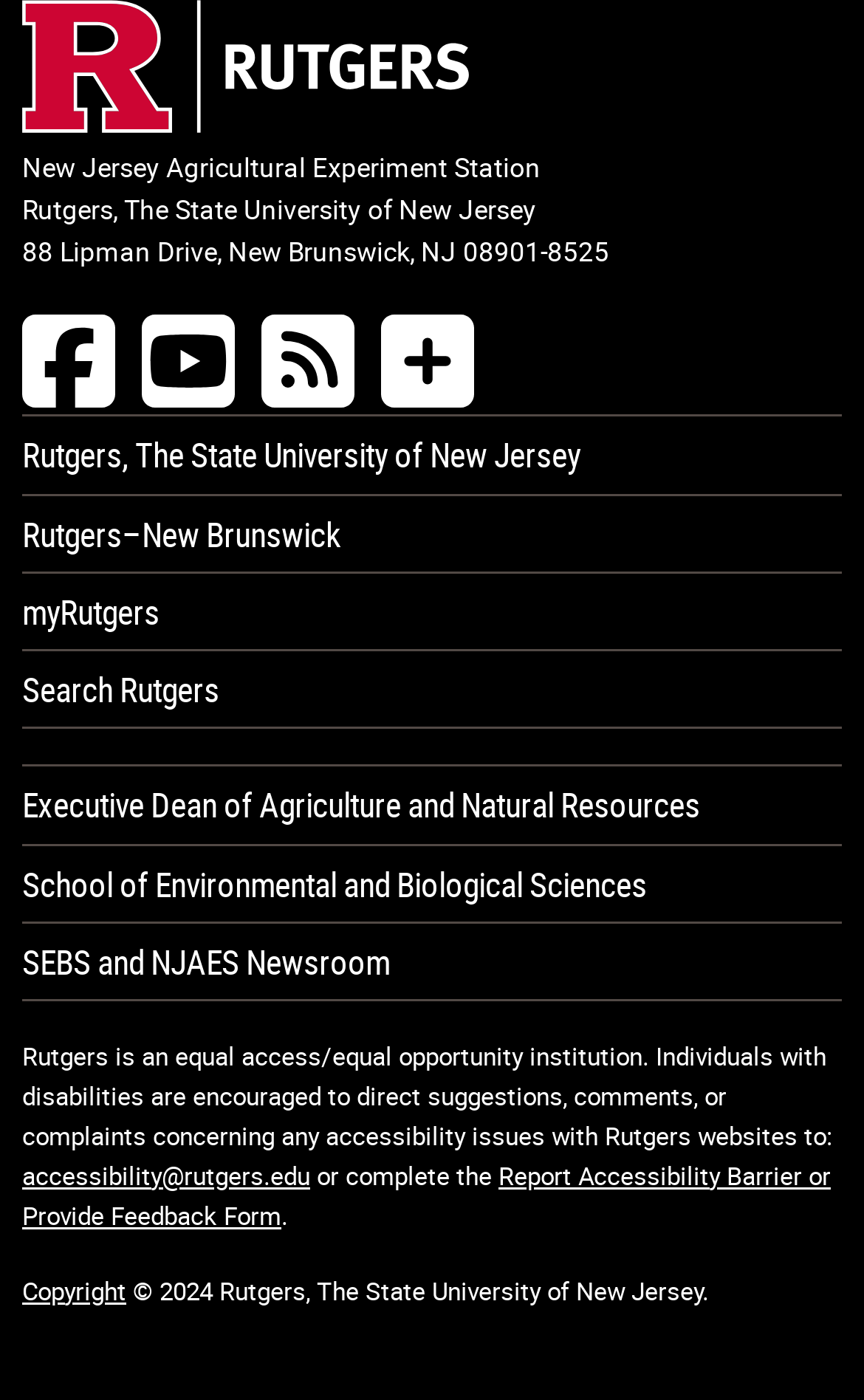Determine the bounding box coordinates of the clickable element to complete this instruction: "Check copyright information". Provide the coordinates in the format of four float numbers between 0 and 1, [left, top, right, bottom].

[0.026, 0.909, 0.146, 0.933]